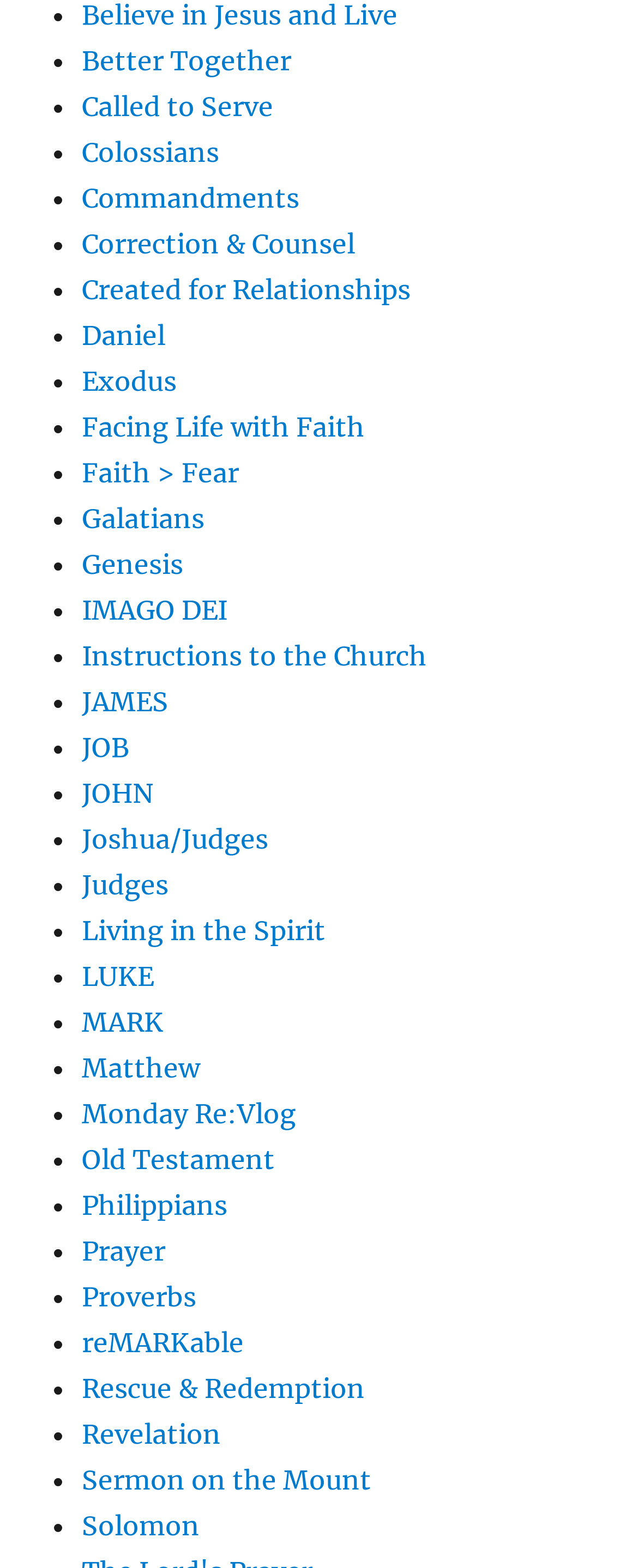Are the links organized alphabetically?
Answer the question with a single word or phrase, referring to the image.

Yes